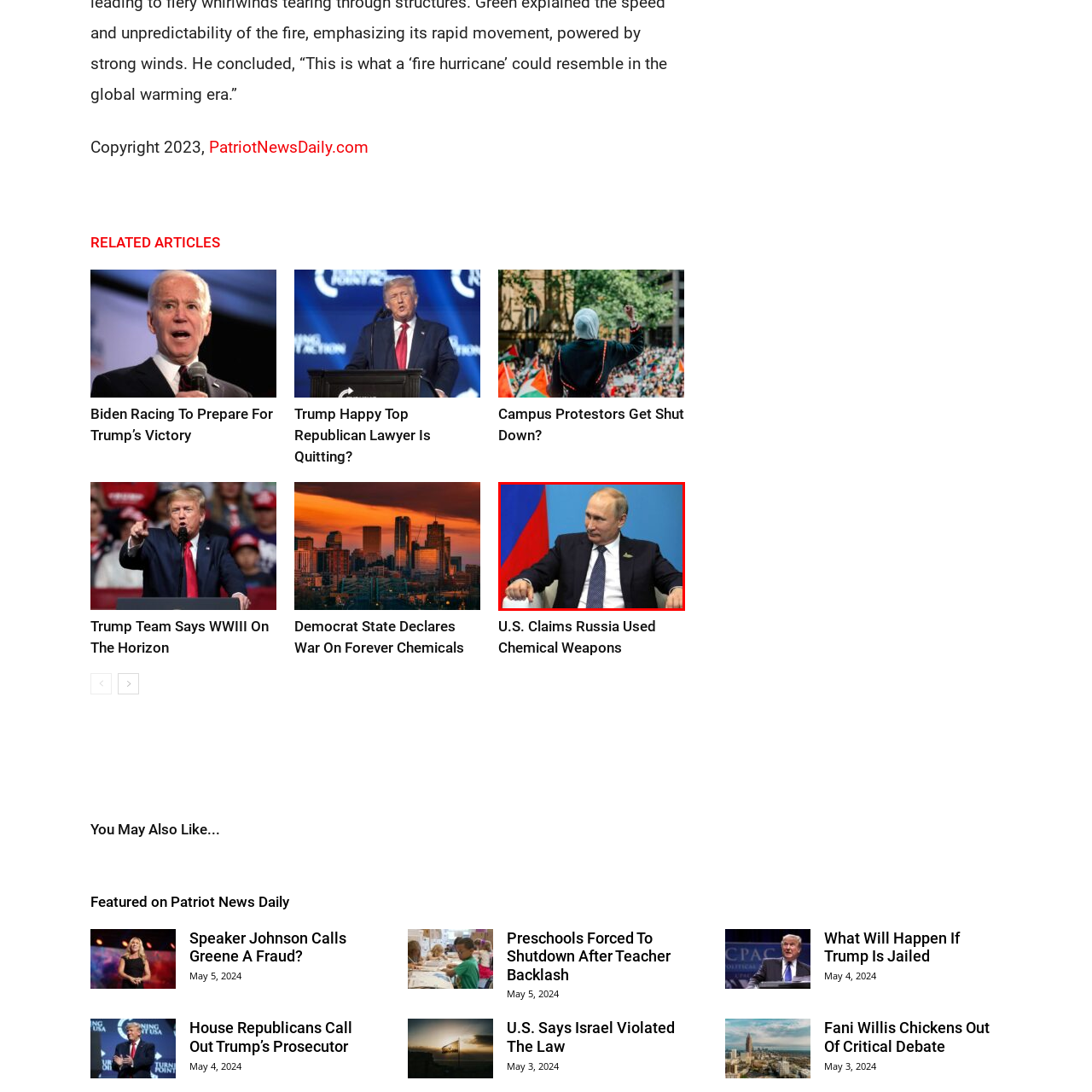What is the dominant color of the man's suit?
Focus on the section of the image encased in the red bounding box and provide a detailed answer based on the visual details you find.

The caption describes the man as dressed in a dark suit, indicating that the dominant color of his suit is dark.